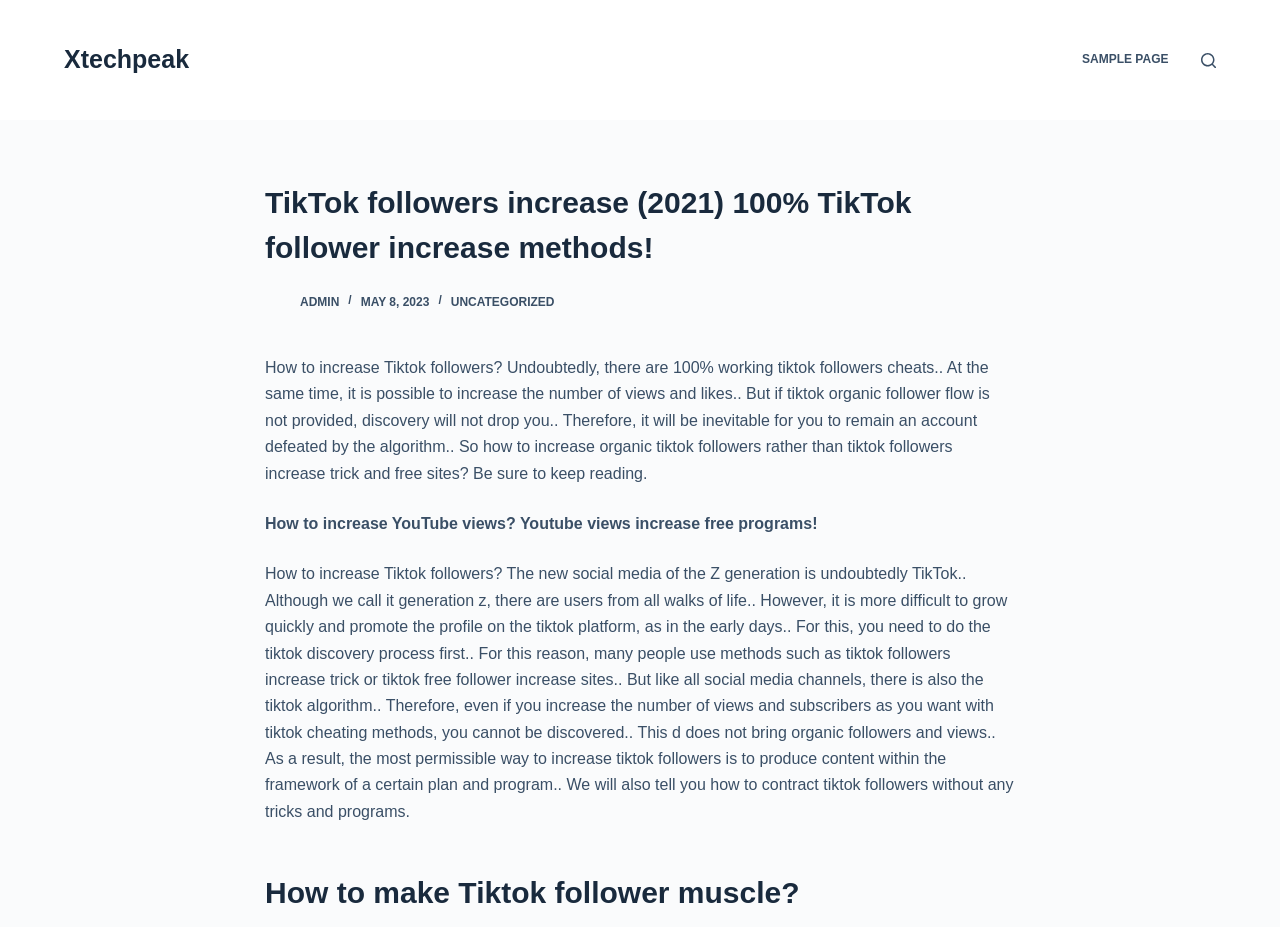Please respond to the question using a single word or phrase:
What is the purpose of the 'Open search form' button?

To search the website